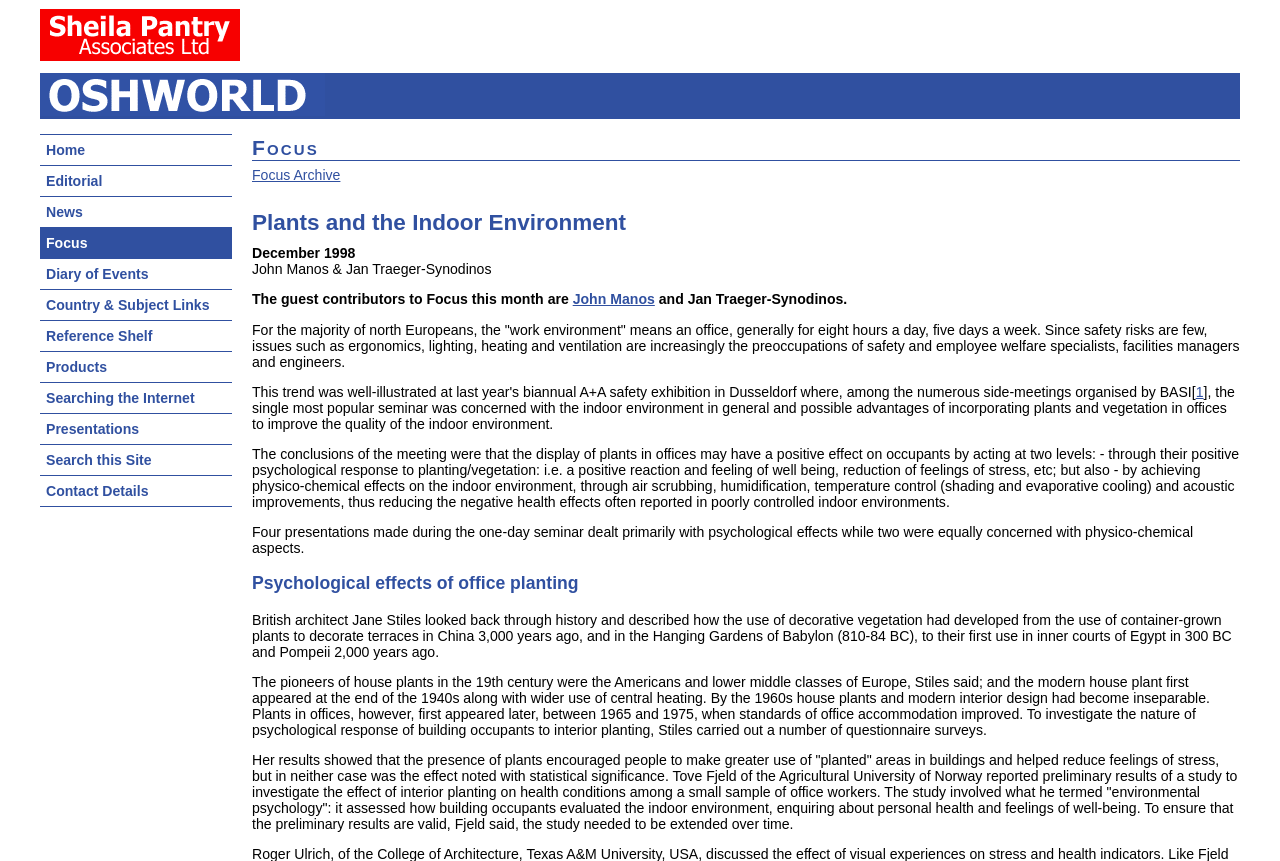Please specify the bounding box coordinates of the region to click in order to perform the following instruction: "Click the 'John Manos' link".

[0.447, 0.338, 0.512, 0.357]